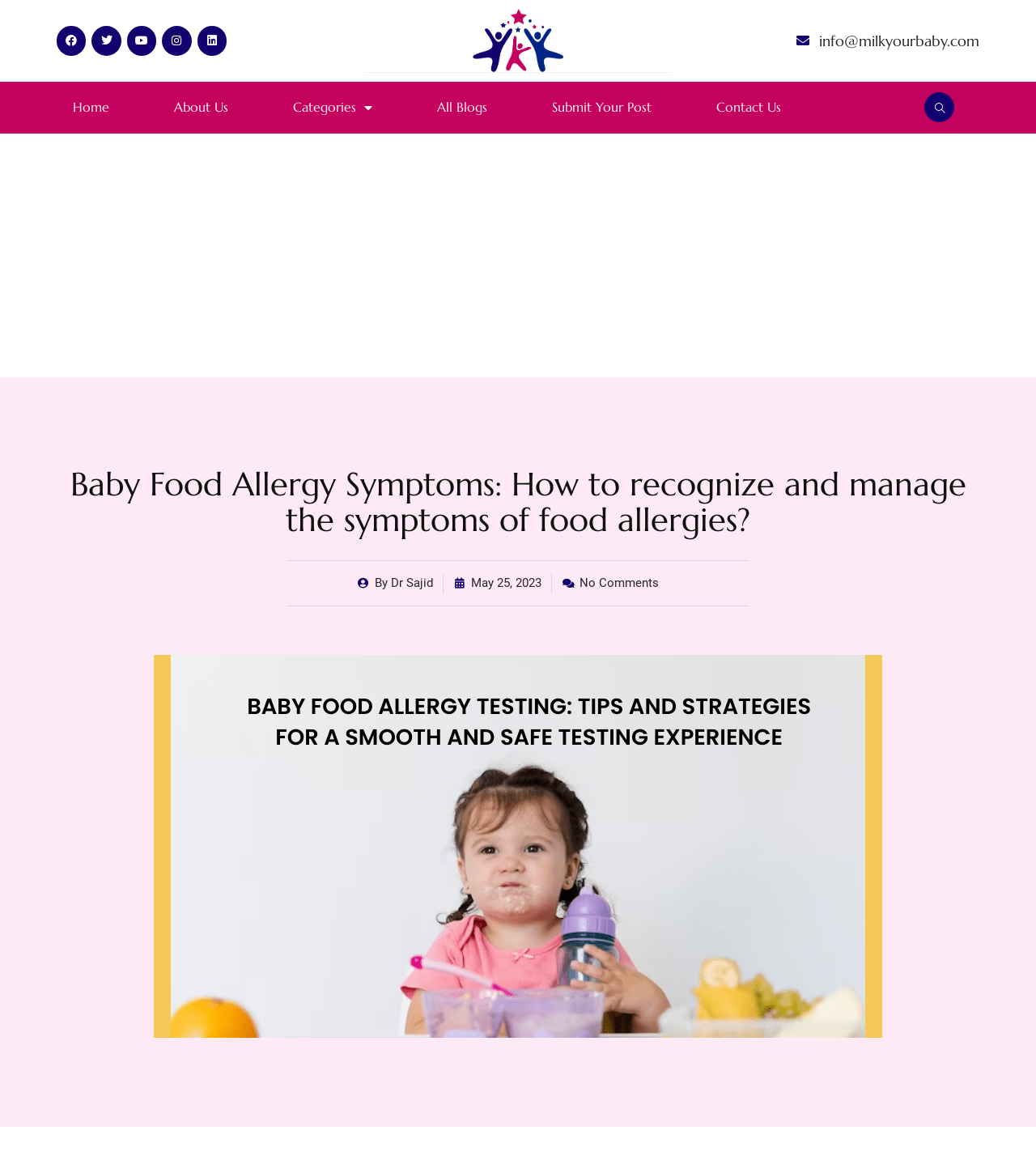Can you specify the bounding box coordinates of the area that needs to be clicked to fulfill the following instruction: "Read the article by Dr Sajid"?

[0.345, 0.495, 0.418, 0.513]